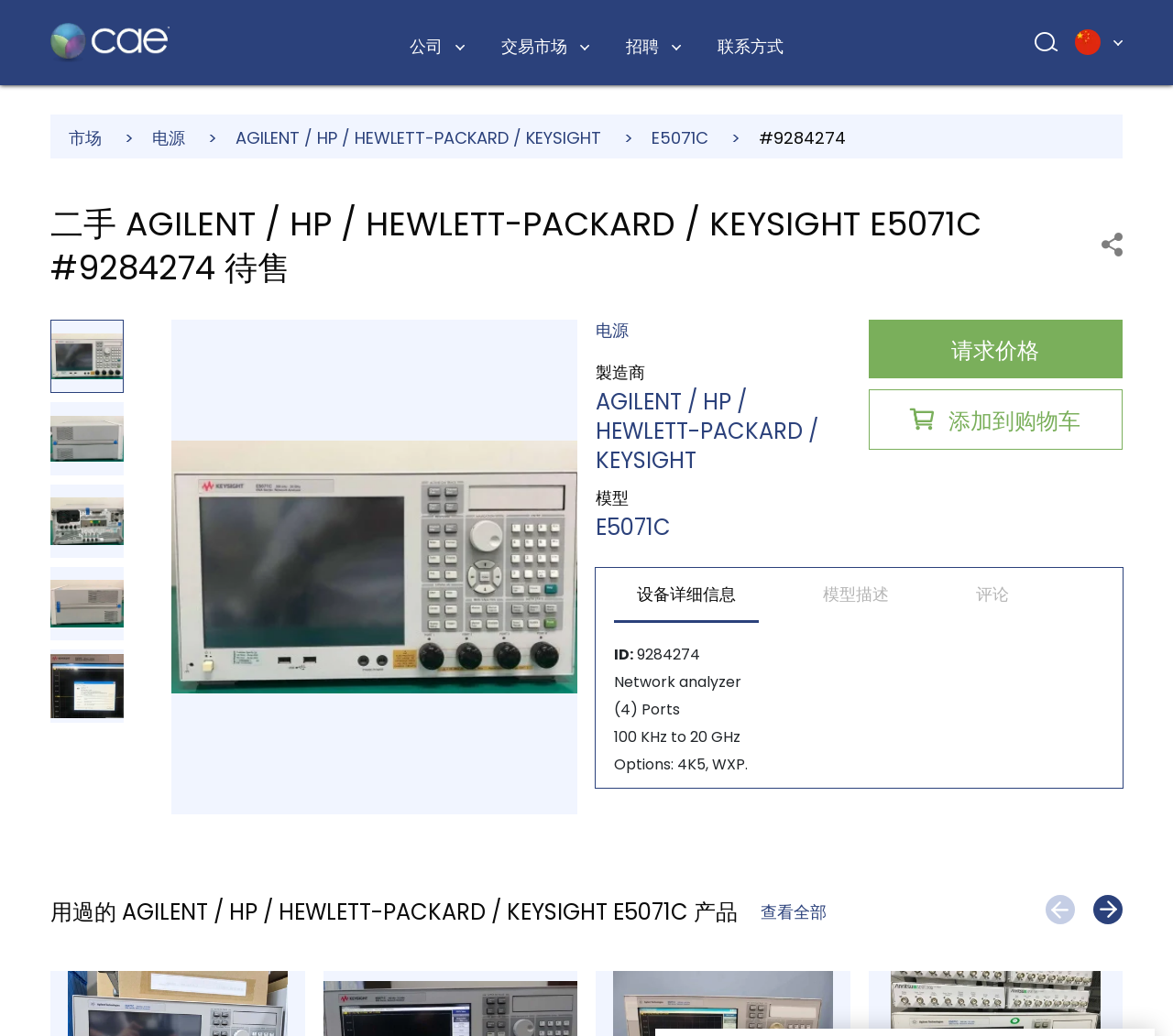Please provide the bounding box coordinates for the element that needs to be clicked to perform the following instruction: "Click the '请求价格' button". The coordinates should be given as four float numbers between 0 and 1, i.e., [left, top, right, bottom].

[0.74, 0.309, 0.957, 0.365]